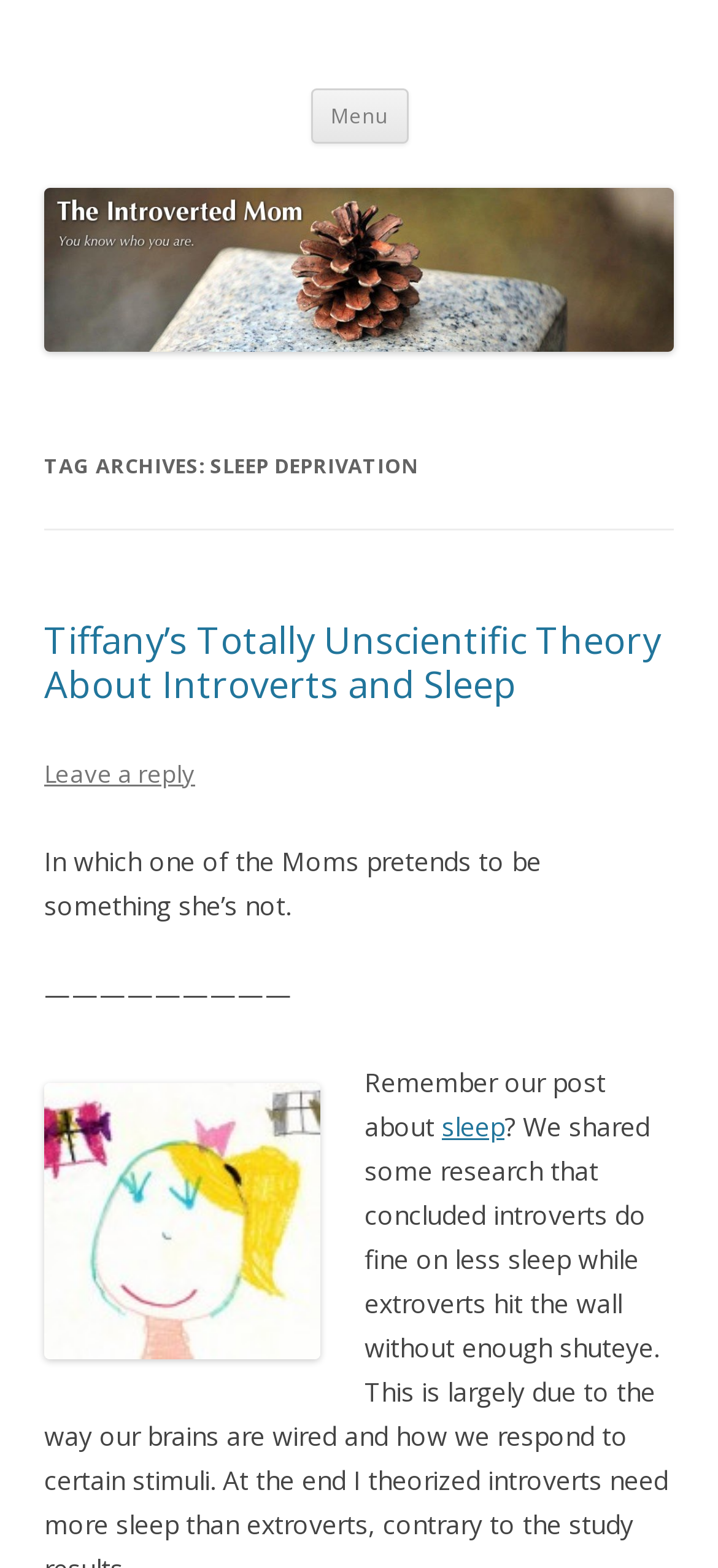Please provide a short answer using a single word or phrase for the question:
How many articles are listed on this page?

1